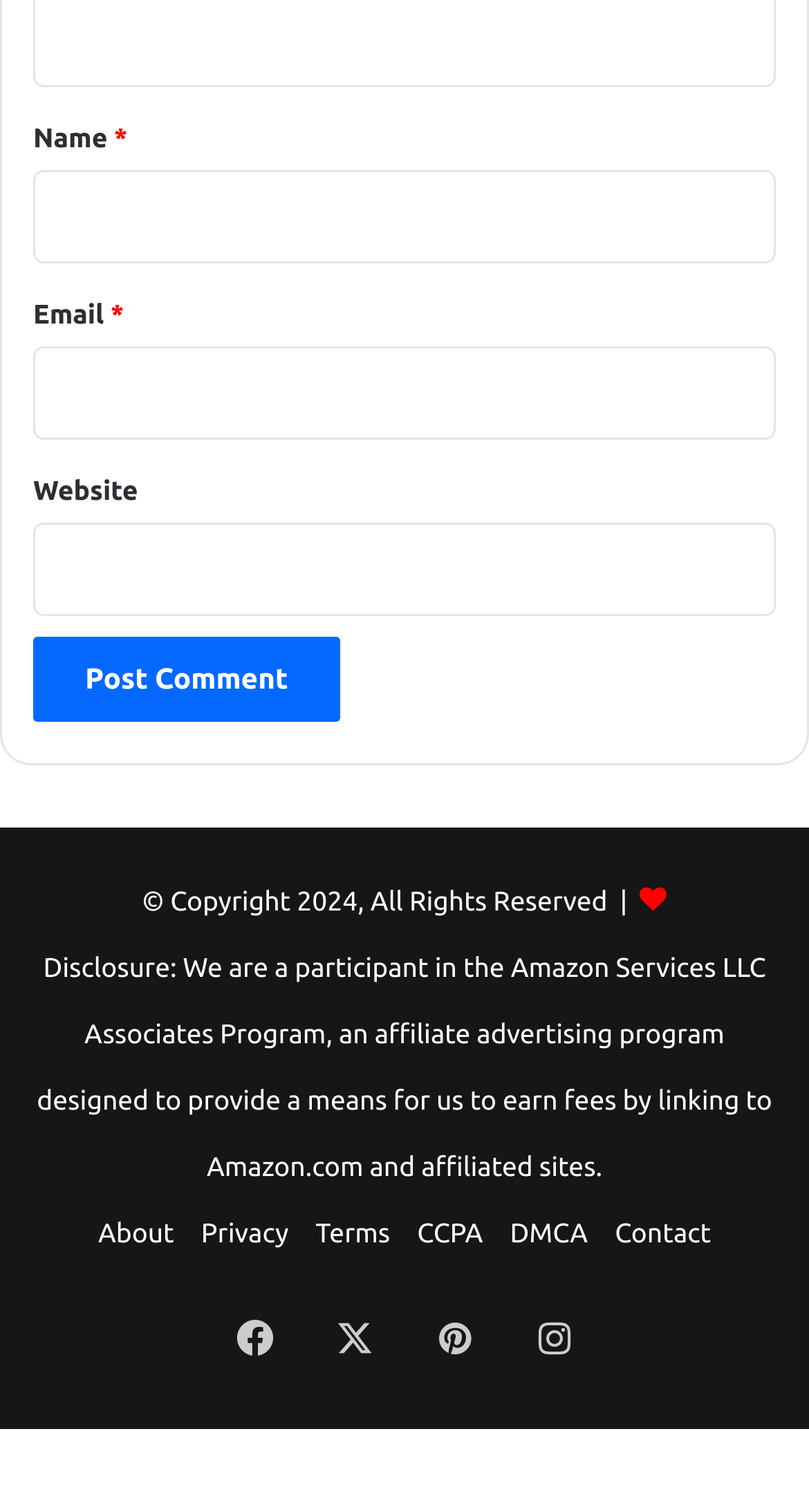Respond to the question with just a single word or phrase: 
What is the purpose of the button?

Post Comment